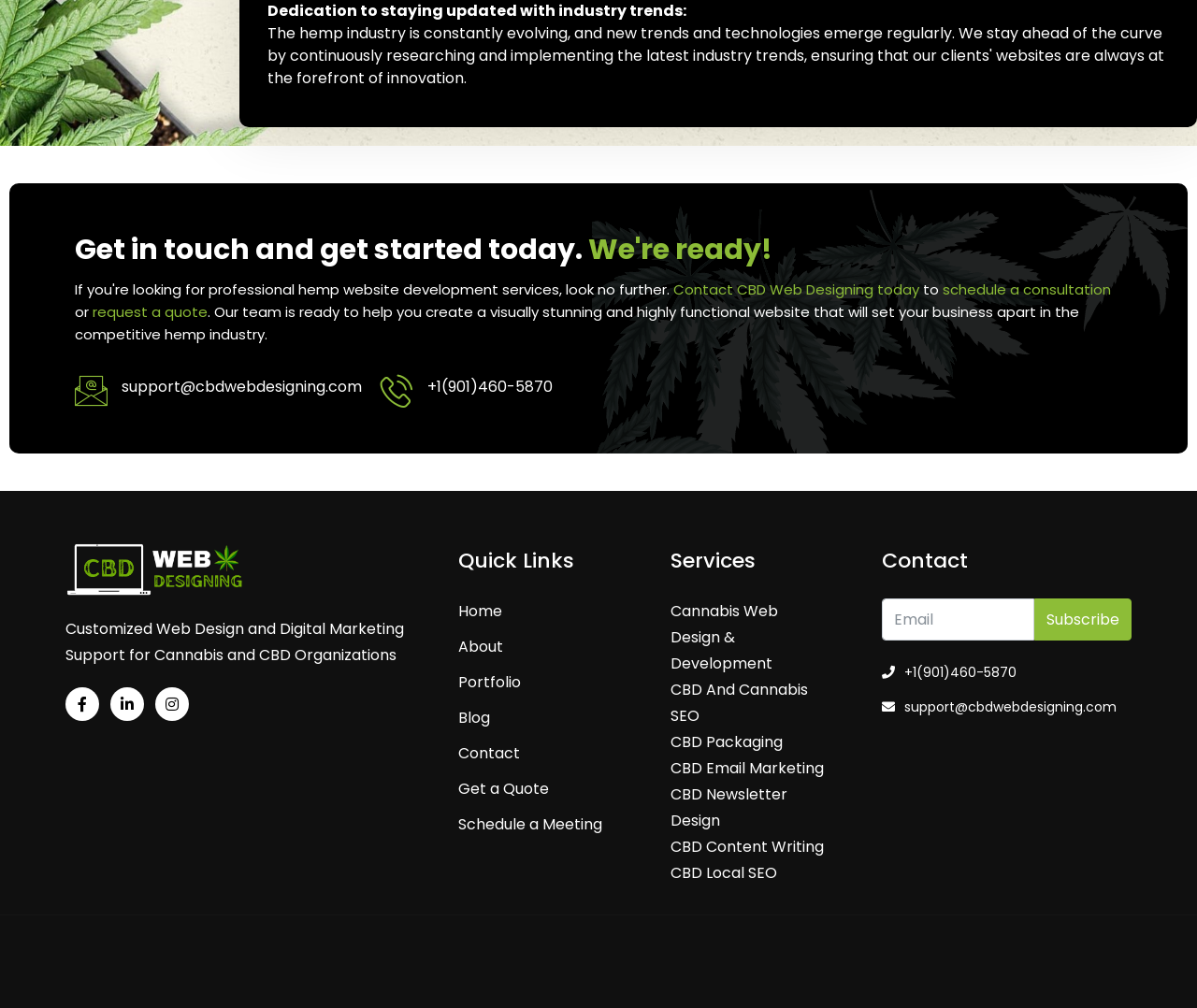What services does the company offer?
Using the information from the image, give a concise answer in one word or a short phrase.

Web design, SEO, packaging, email marketing, etc.